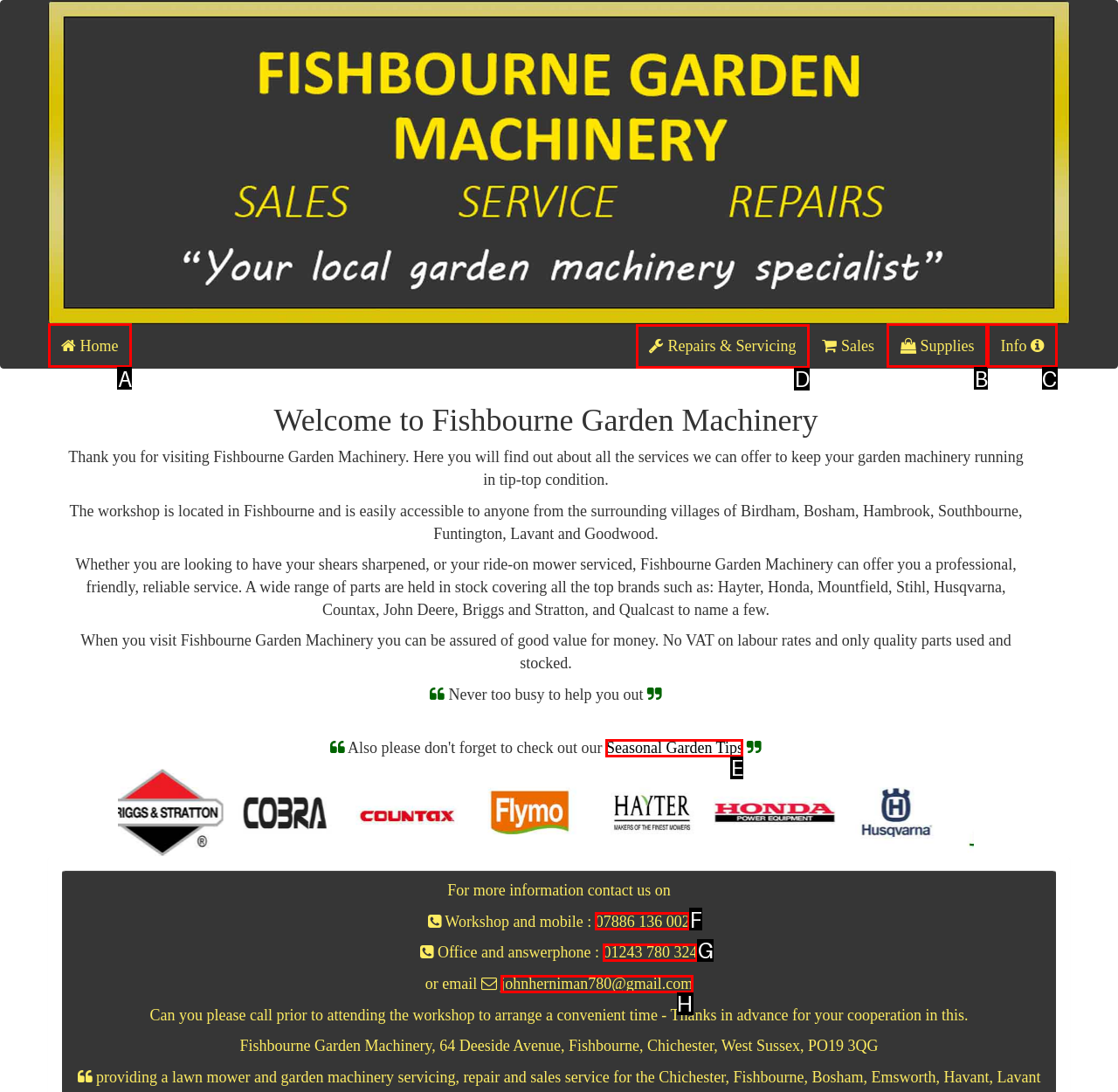To achieve the task: View Repairs & Servicing, which HTML element do you need to click?
Respond with the letter of the correct option from the given choices.

D